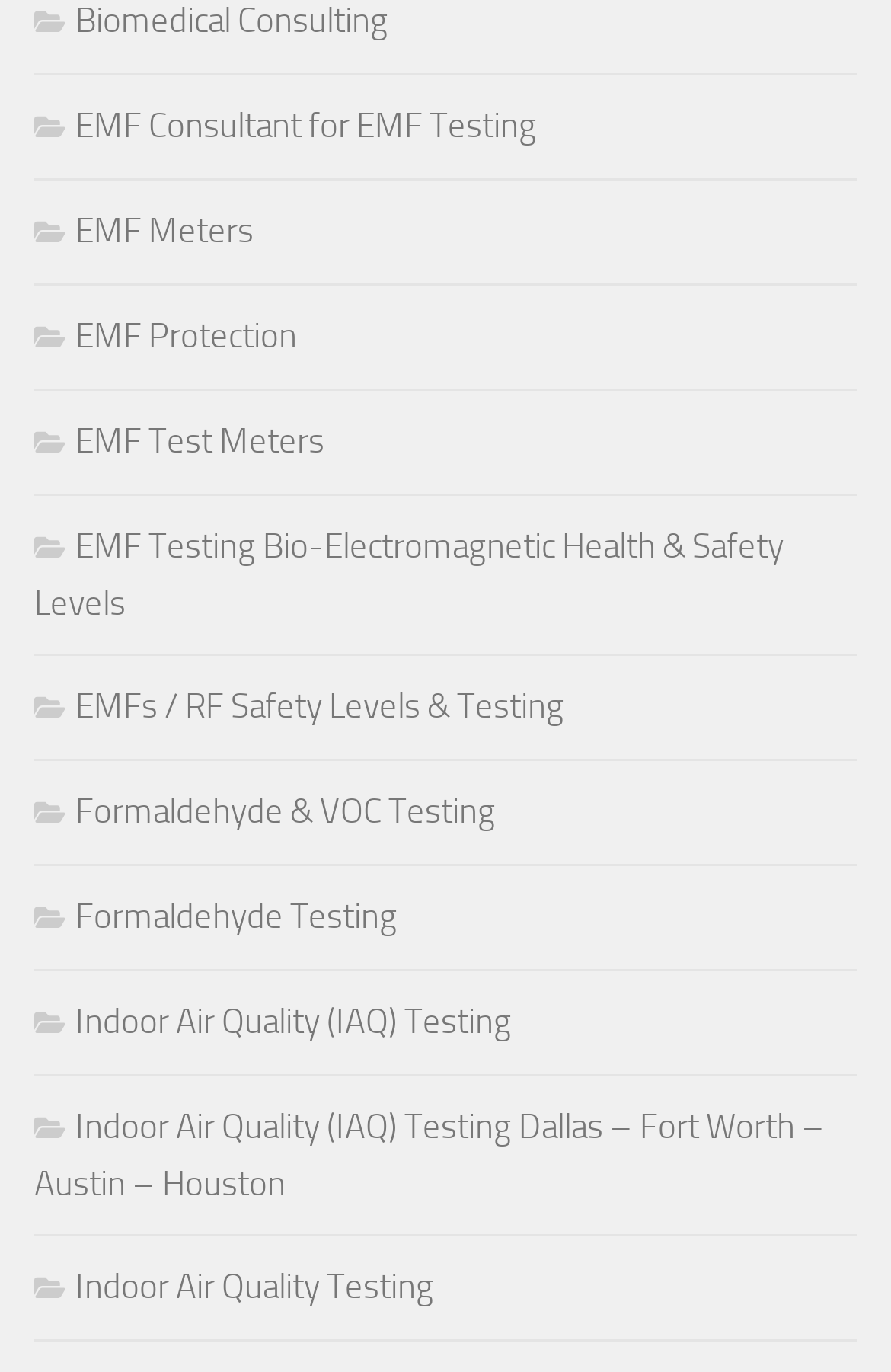Determine the bounding box coordinates of the clickable region to execute the instruction: "Visit EMF Consultant for EMF Testing". The coordinates should be four float numbers between 0 and 1, denoted as [left, top, right, bottom].

[0.038, 0.077, 0.603, 0.107]